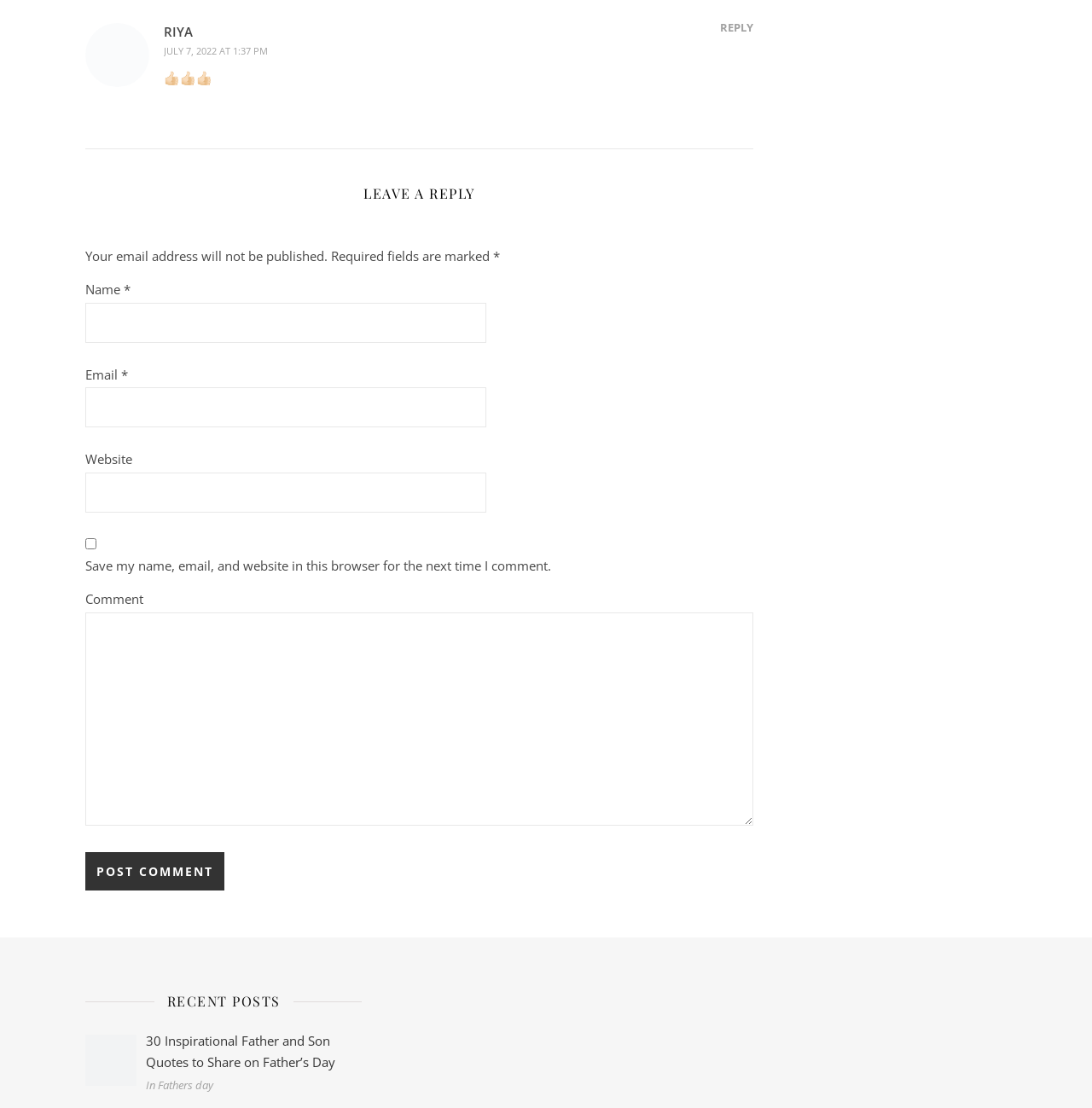What is the button at the bottom of the comment section for?
Answer the question in a detailed and comprehensive manner.

The button at the bottom of the comment section is labeled 'Post Comment' which indicates that its purpose is to submit the comment.